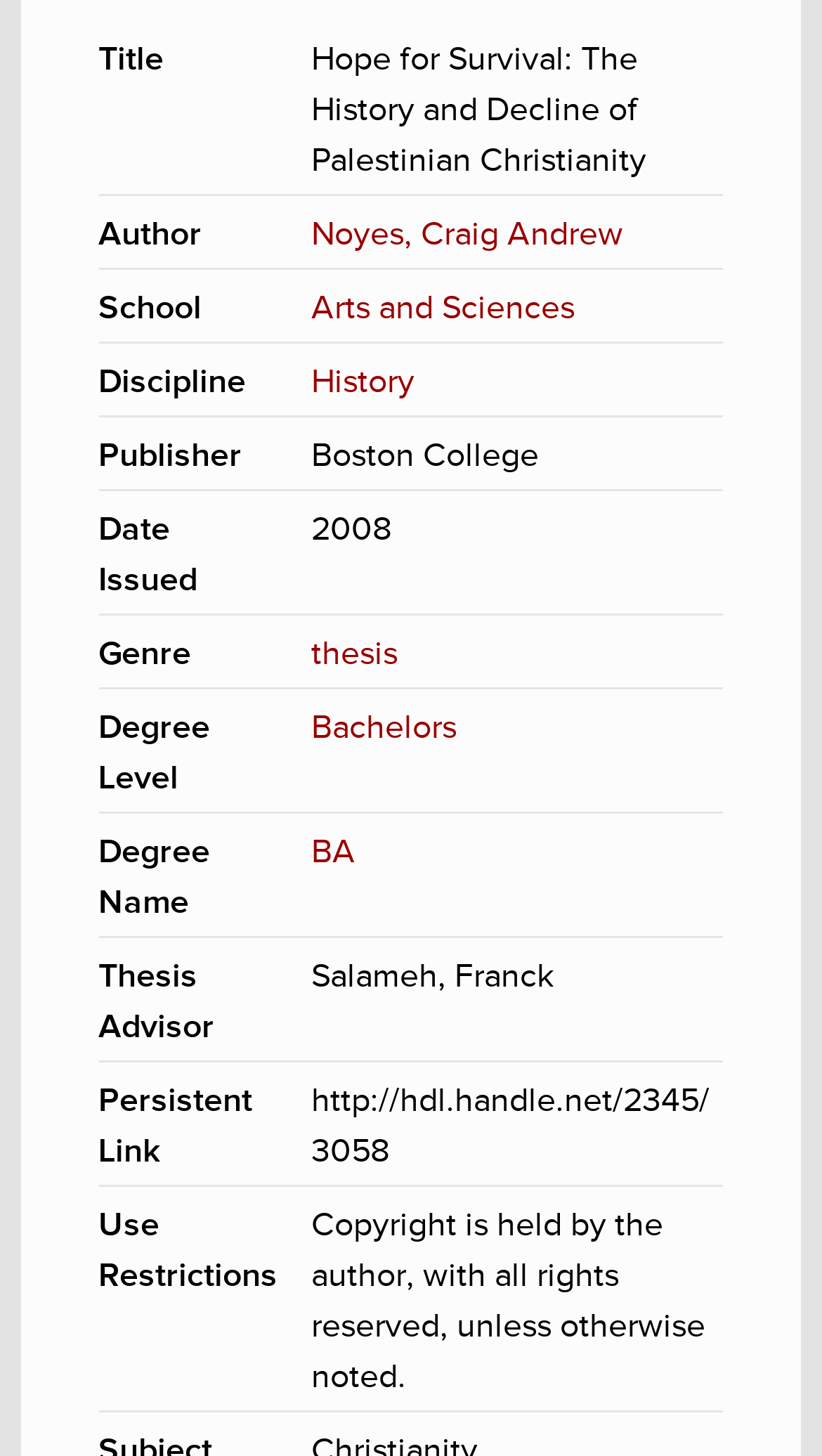Given the element description Noyes, Craig Andrew, predict the bounding box coordinates for the UI element in the webpage screenshot. The format should be (top-left x, top-left y, bottom-right x, bottom-right y), and the values should be between 0 and 1.

[0.379, 0.148, 0.758, 0.174]